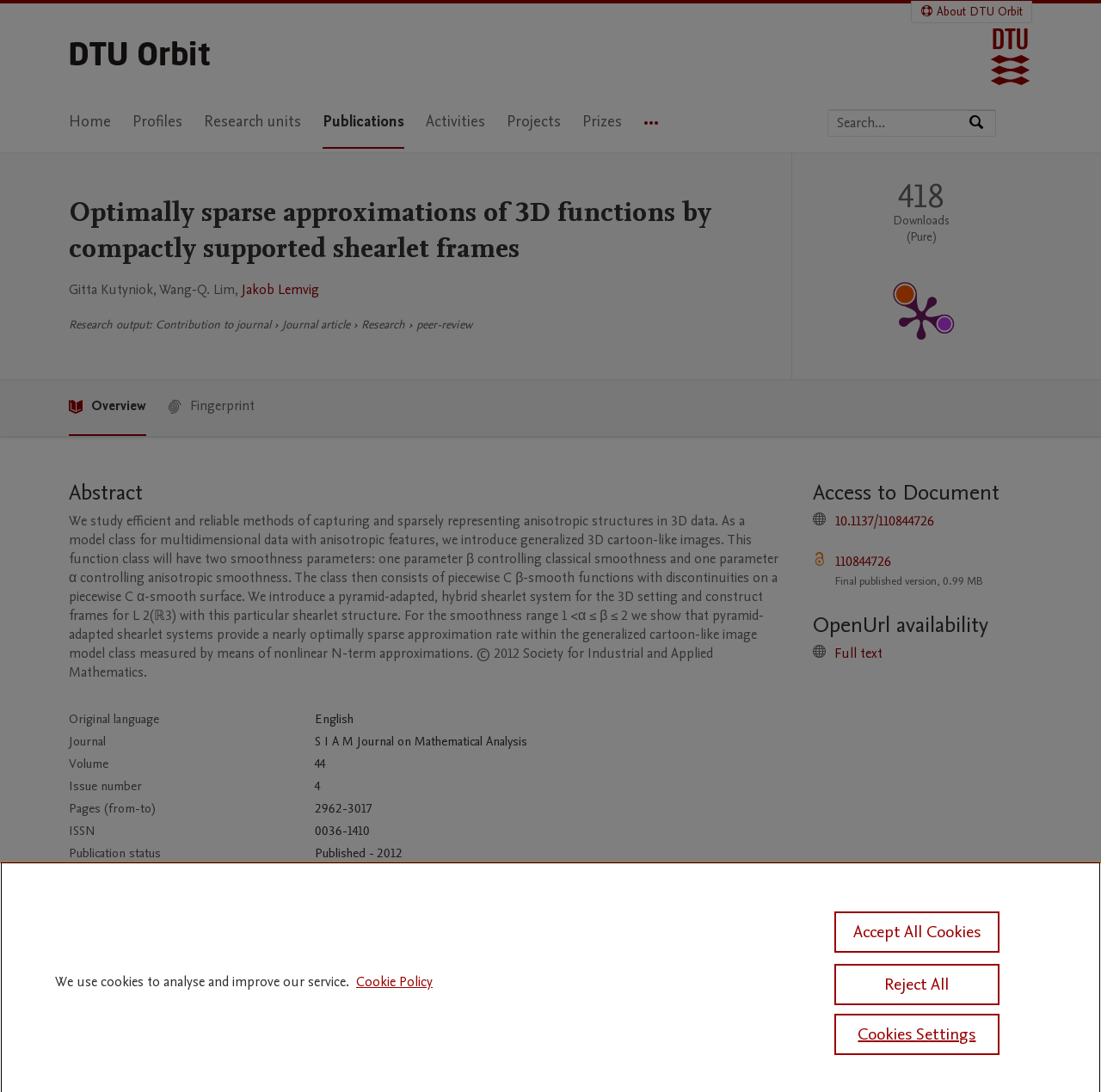Point out the bounding box coordinates of the section to click in order to follow this instruction: "View publication metrics".

[0.719, 0.138, 0.93, 0.347]